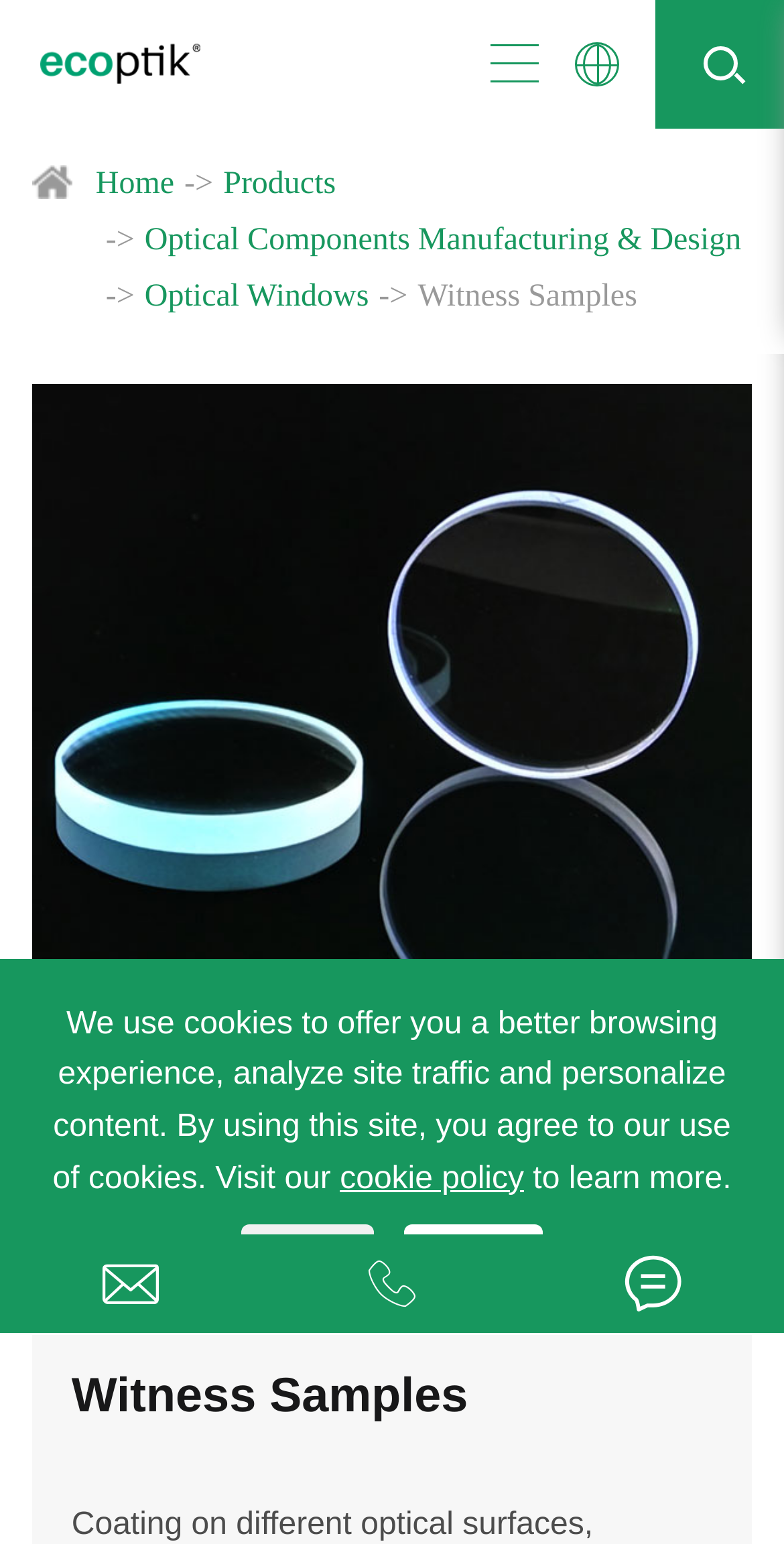Pinpoint the bounding box coordinates of the clickable element to carry out the following instruction: "click on witness samples."

[0.533, 0.181, 0.813, 0.203]